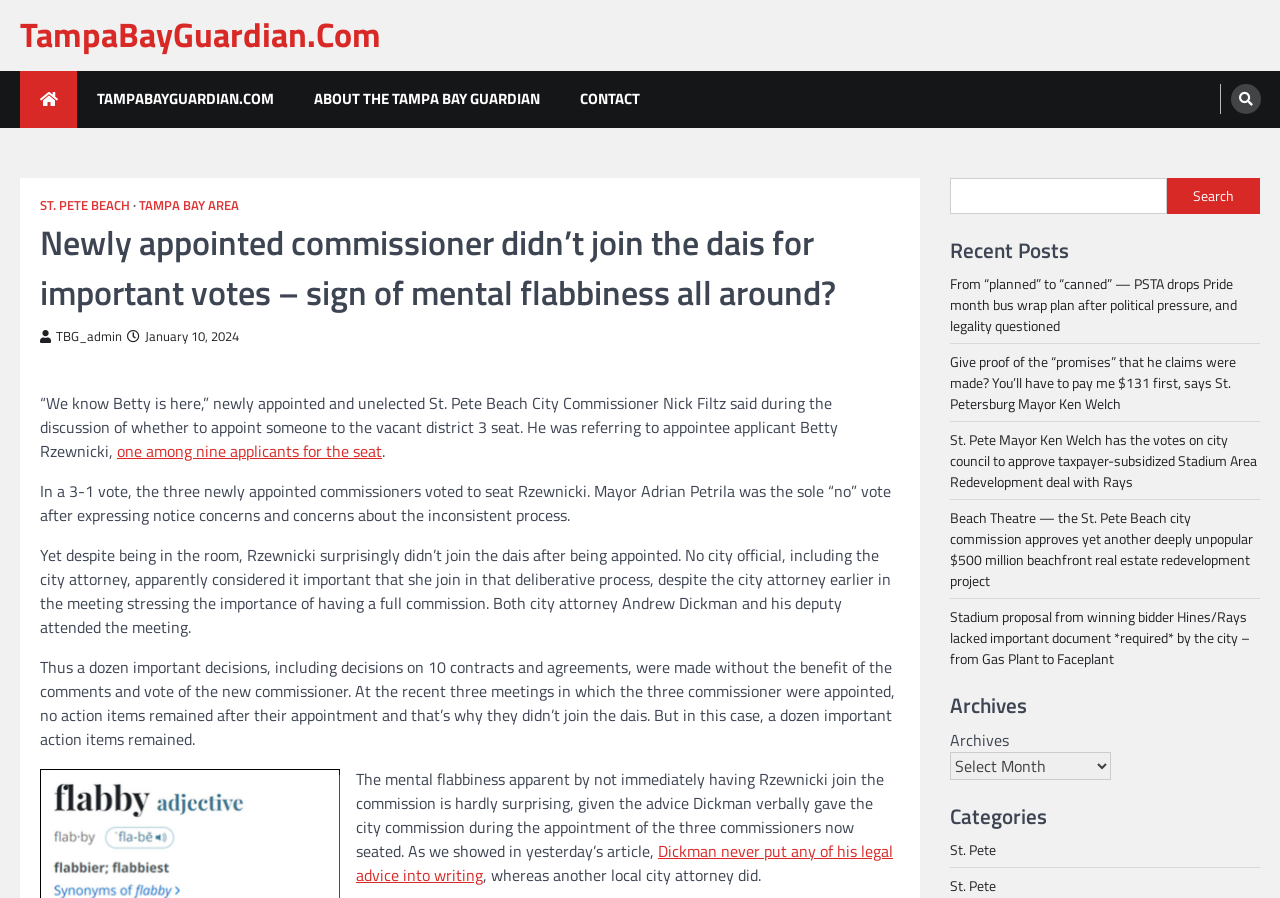Please identify the bounding box coordinates of the region to click in order to complete the task: "Check the Recent Posts". The coordinates must be four float numbers between 0 and 1, specified as [left, top, right, bottom].

[0.742, 0.265, 0.984, 0.293]